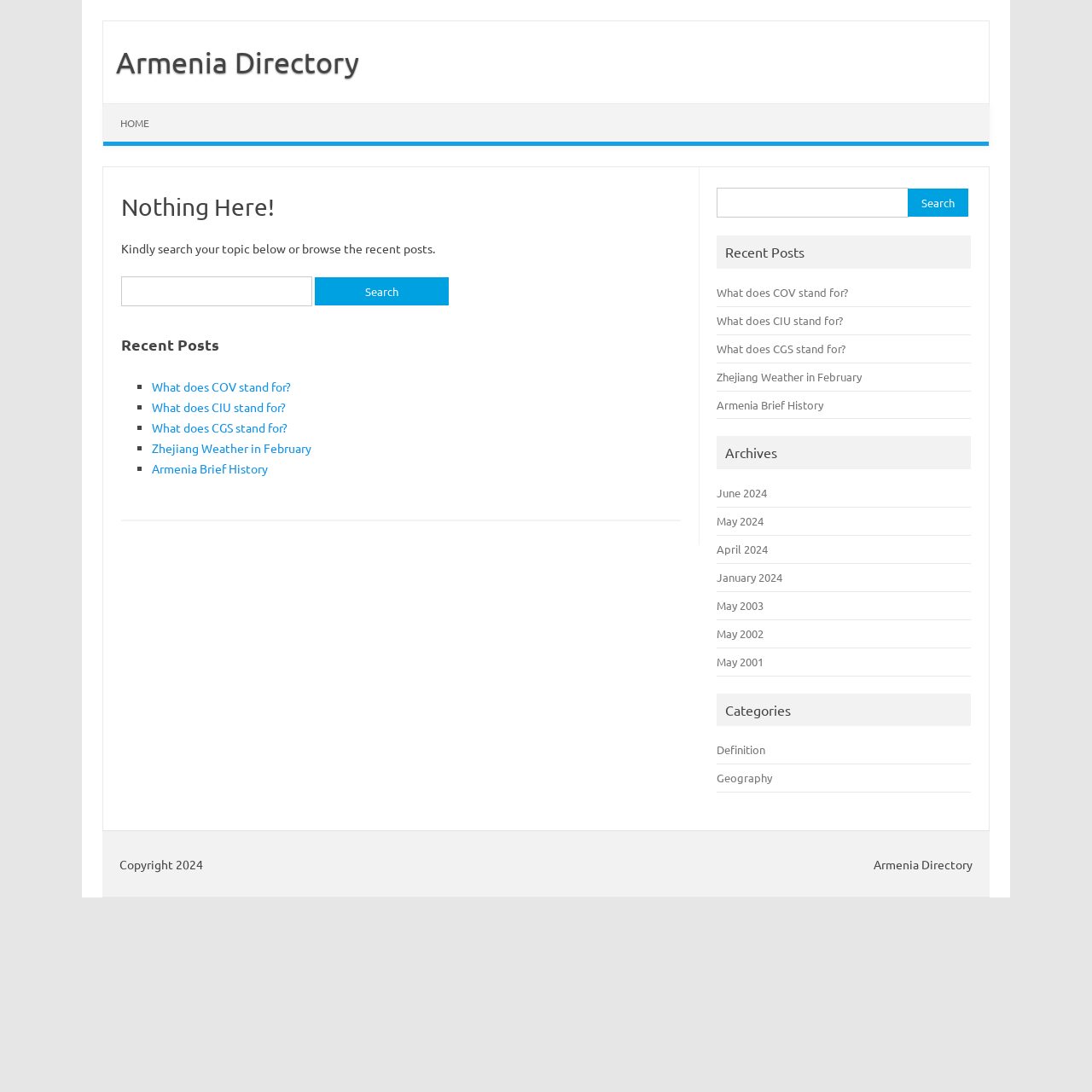Locate the bounding box coordinates of the element you need to click to accomplish the task described by this instruction: "View the archives for June 2024".

[0.657, 0.444, 0.703, 0.458]